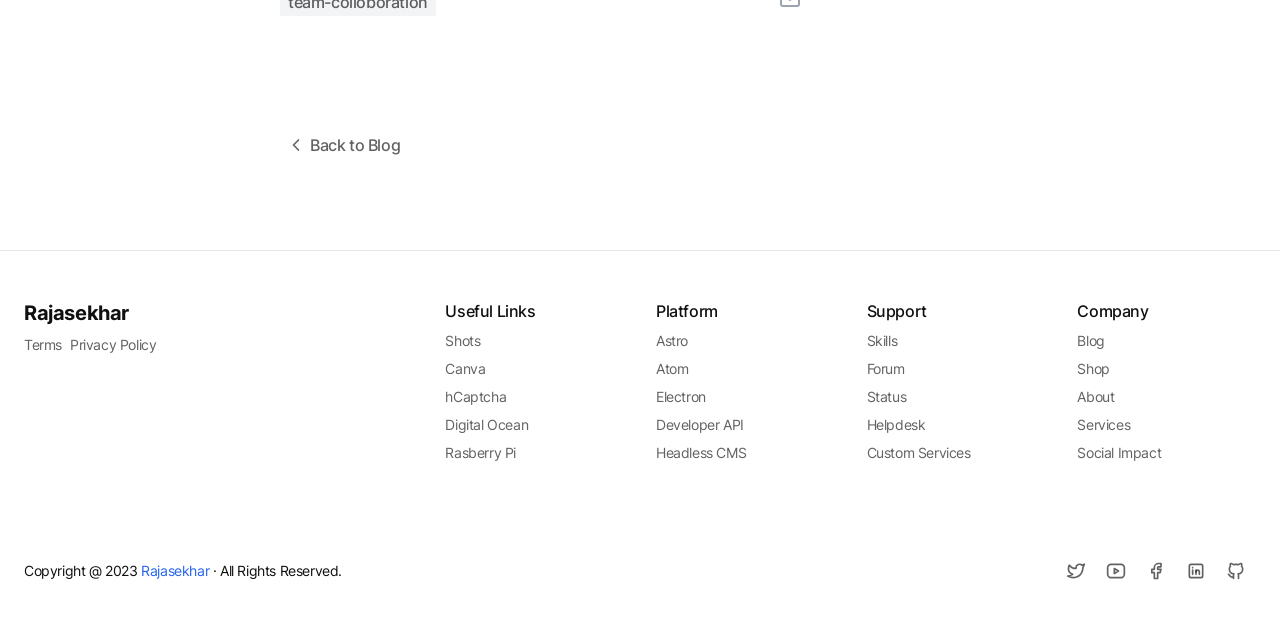Identify the bounding box coordinates of the clickable section necessary to follow the following instruction: "view shots". The coordinates should be presented as four float numbers from 0 to 1, i.e., [left, top, right, bottom].

[0.348, 0.533, 0.375, 0.561]